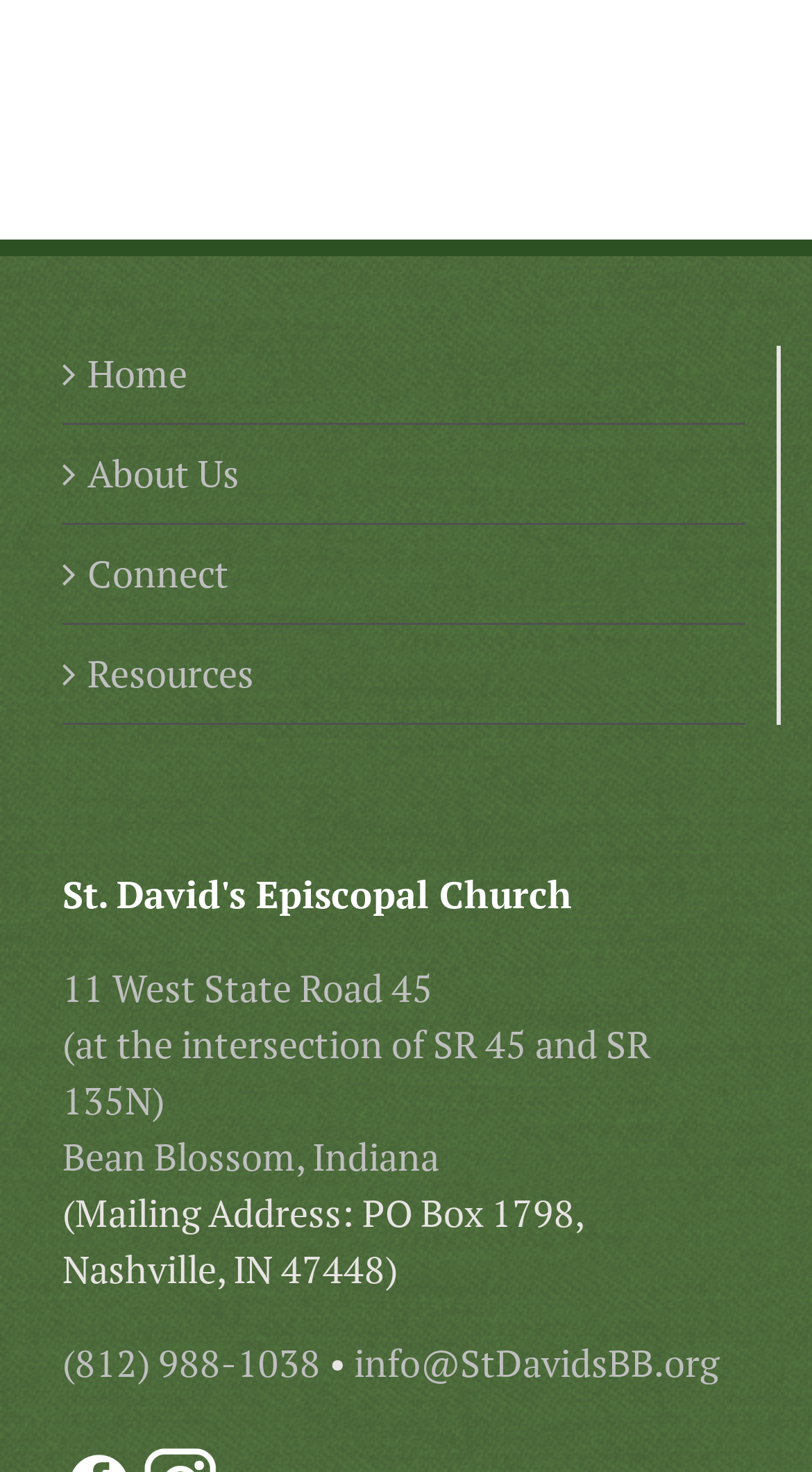What is the phone number of the church?
Utilize the information in the image to give a detailed answer to the question.

I found the answer by looking at the link element with the text '(812) 988-1038' which is located below the address of the church, indicating that it is the phone number of the church.